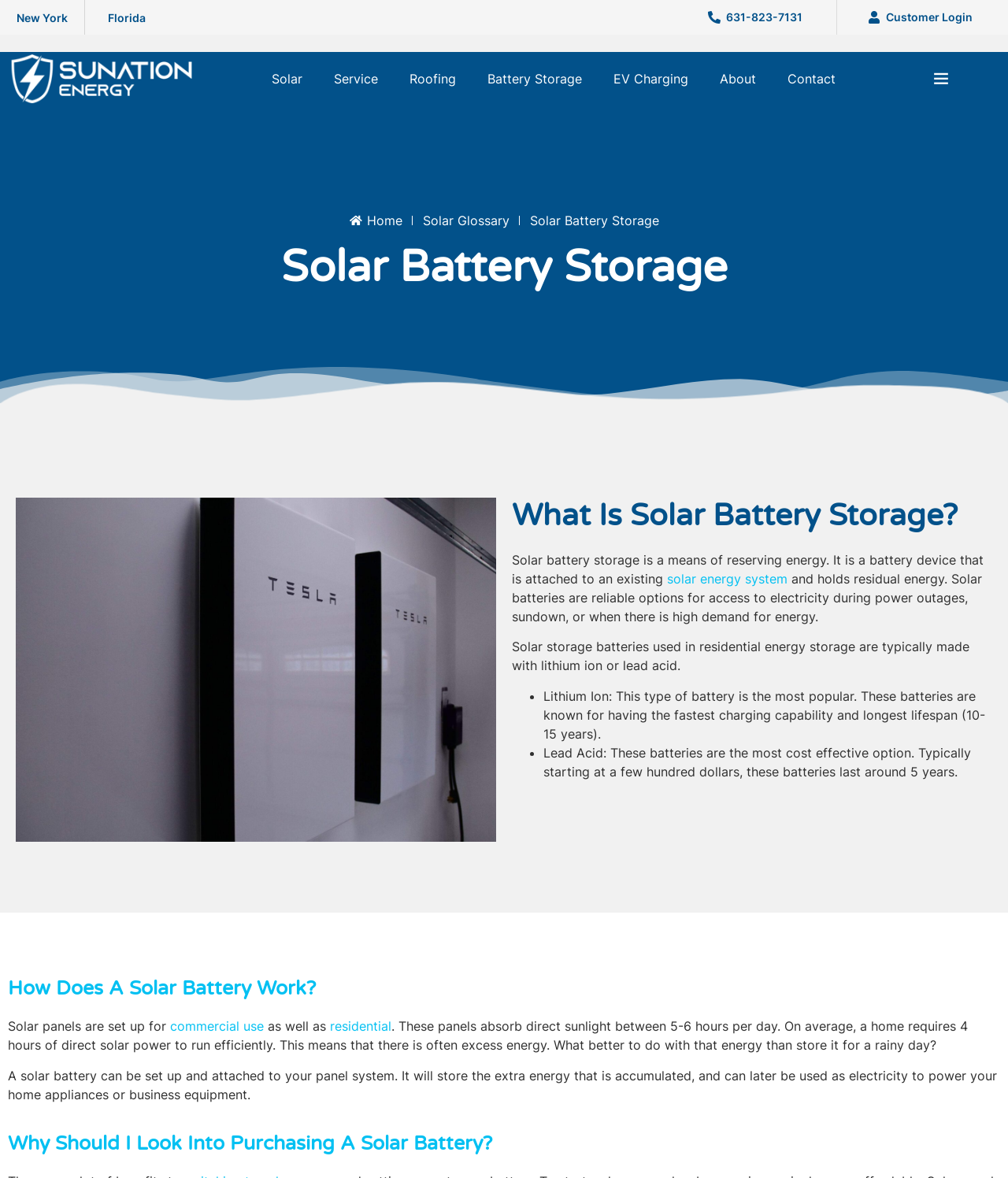Your task is to extract the text of the main heading from the webpage.

Solar Battery Storage